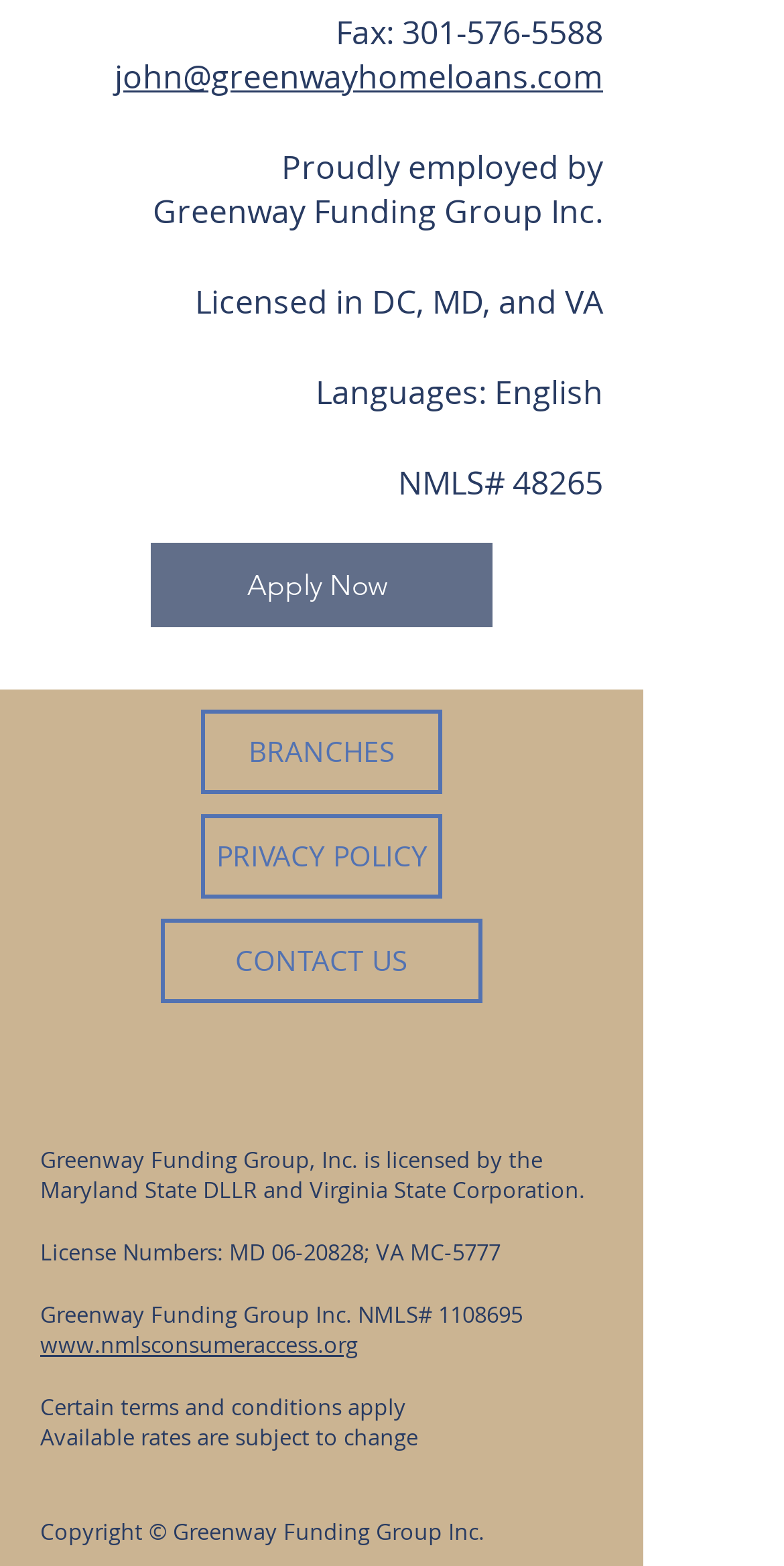Answer the question using only a single word or phrase: 
What is the email address of John?

john@greenwayhomeloans.com